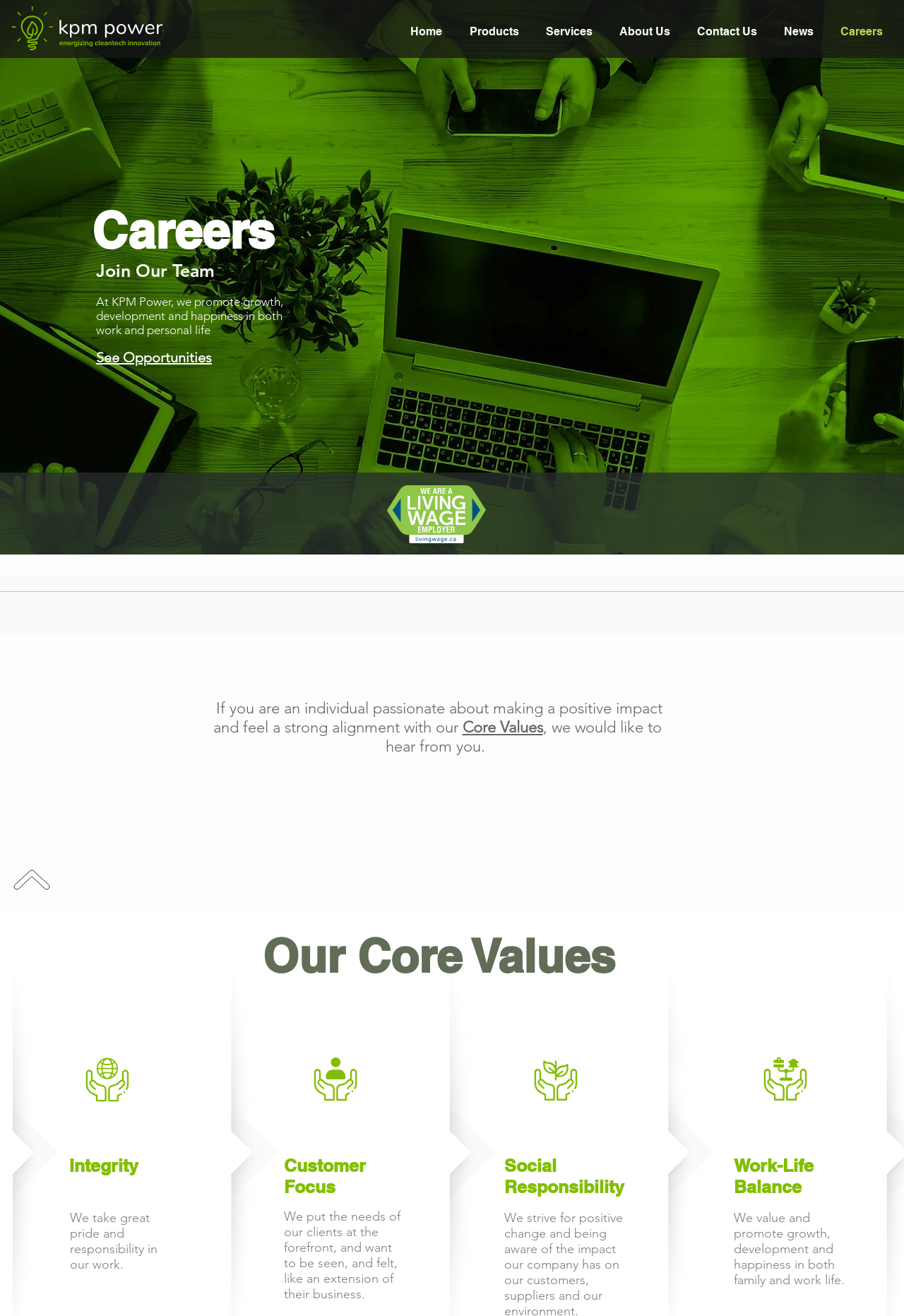Extract the bounding box coordinates for the UI element described by the text: "About Us". The coordinates should be in the form of [left, top, right, bottom] with values between 0 and 1.

[0.67, 0.011, 0.756, 0.038]